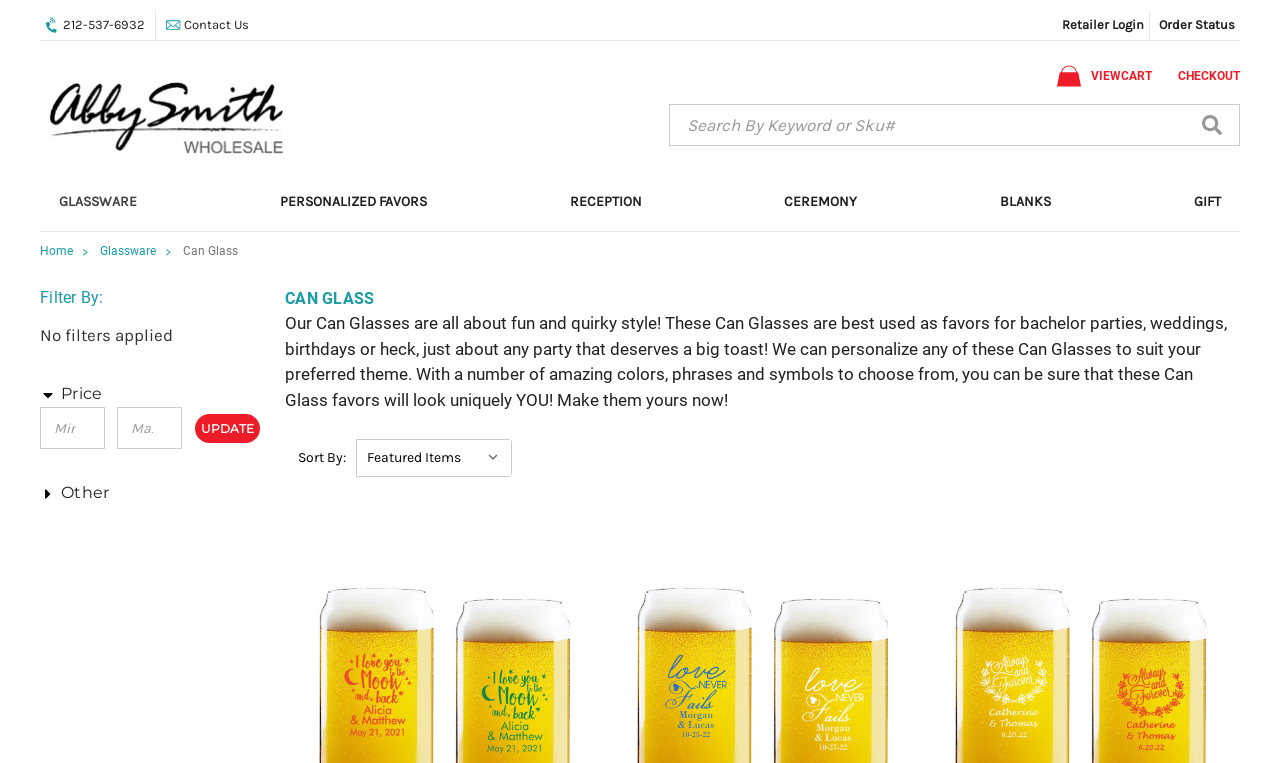Extract the bounding box of the UI element described as: "View Cart 0".

[0.813, 0.075, 0.912, 0.123]